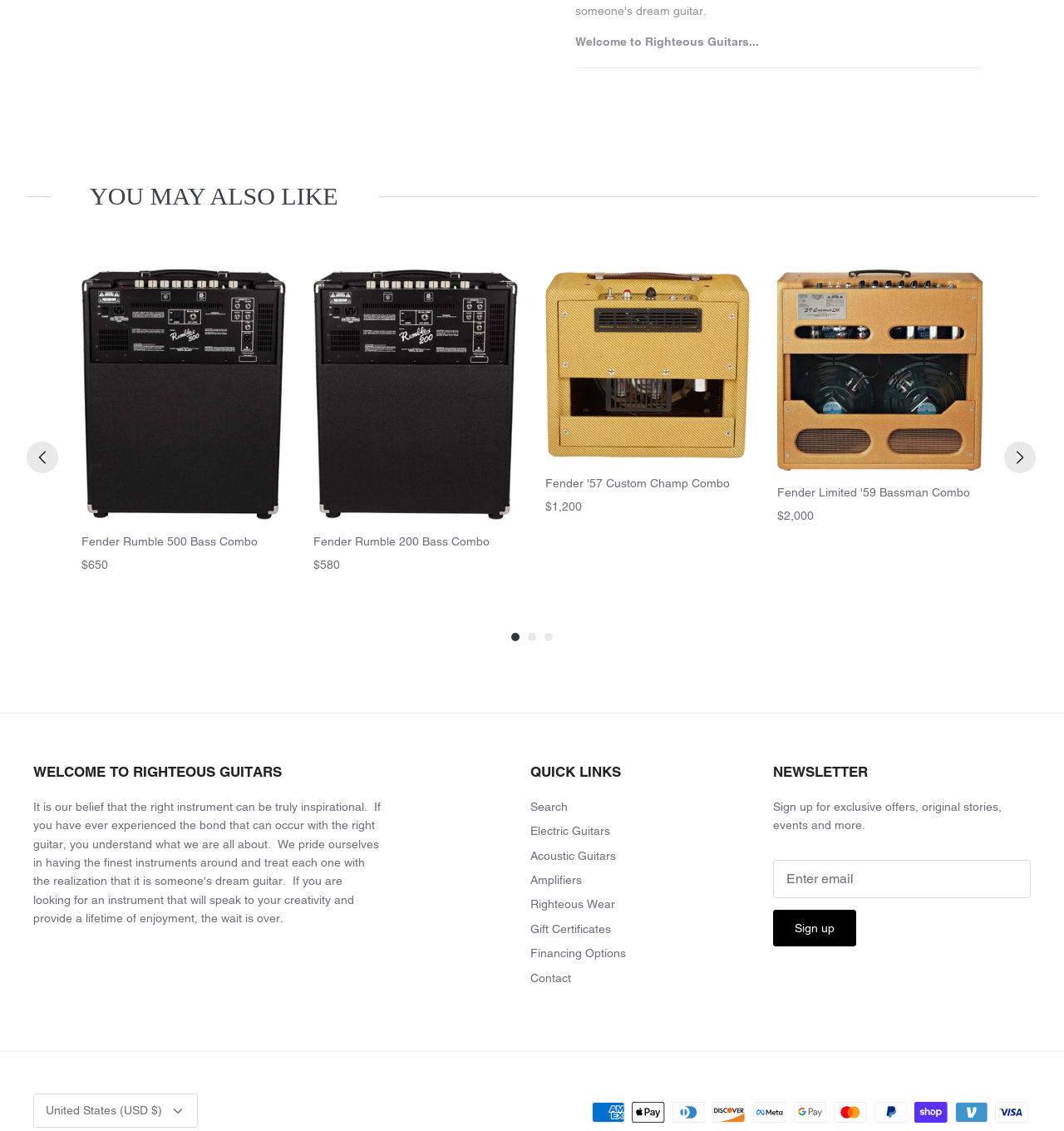Please specify the bounding box coordinates for the clickable region that will help you carry out the instruction: "Select 'United States (USD $)' currency option".

[0.031, 0.967, 0.186, 0.997]